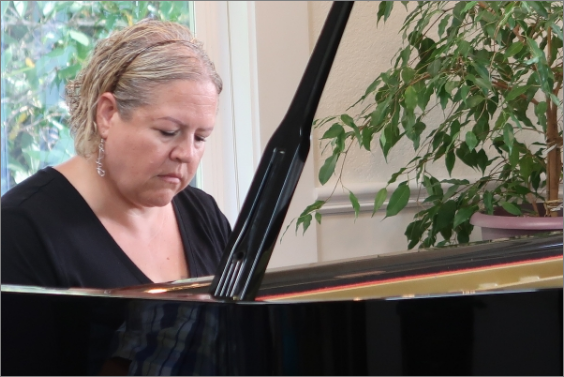Offer an in-depth caption of the image, mentioning all notable aspects.

This image captures a moment during a musical performance, showcasing a talented woman deeply focused on playing a grand piano. She is dressed in a simple black top and has light brown hair pulled back, allowing her to concentrate fully on her craft. The piano gleams in the light, reflecting her intense engagement with the music. In the background, a lush green plant adds a touch of nature to the scene, complementing the serene atmosphere of the setting. This image is part of the memories from a concert featuring Michele McLaughlin and Steve Rivera, held on August 4th as part of their Pacific Northwest Tour, where attendees enjoyed great music and a lively ambiance.